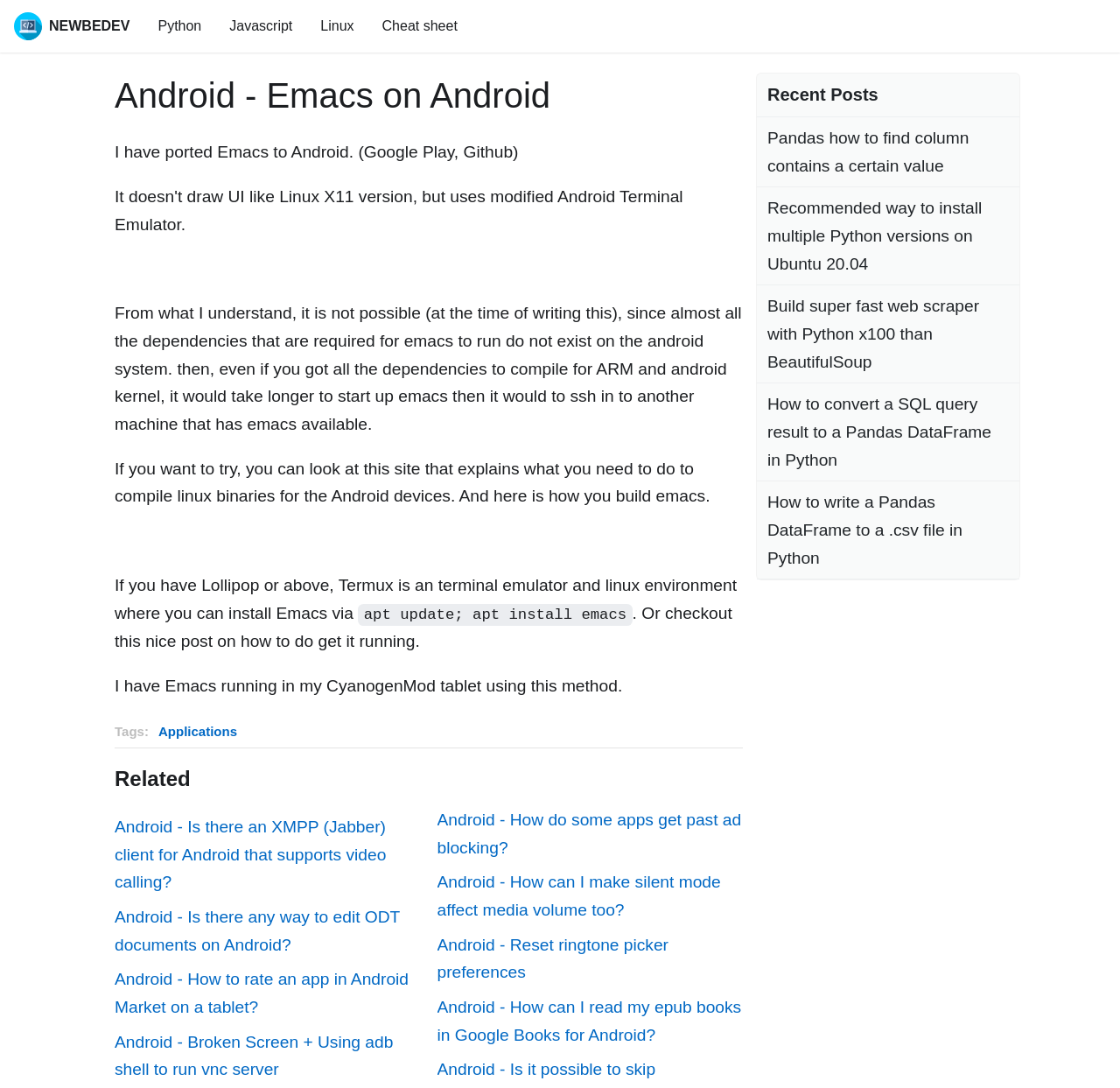Use a single word or phrase to respond to the question:
What is the purpose of the 'Cheat sheet' link?

Unknown